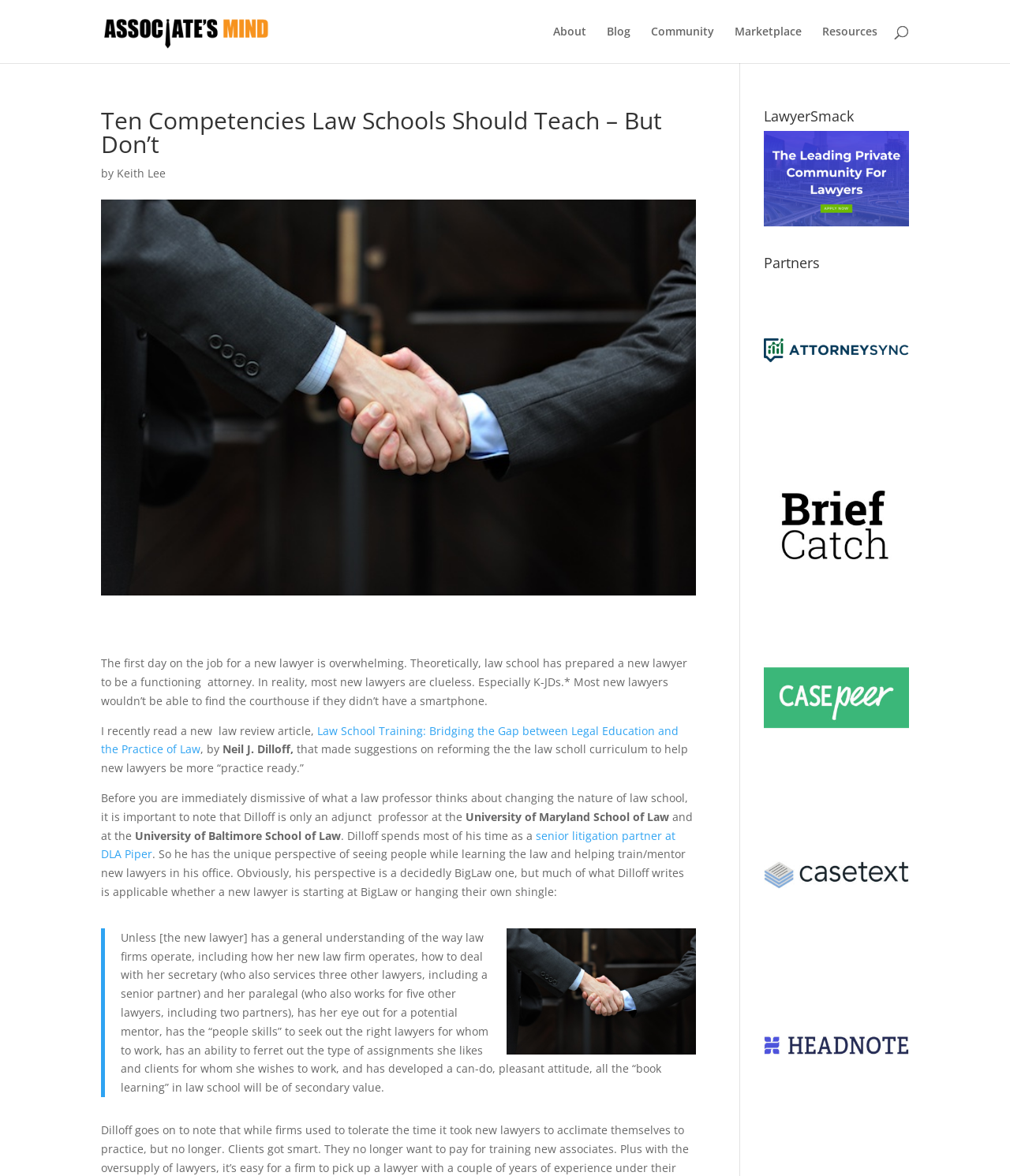Please specify the bounding box coordinates of the clickable region necessary for completing the following instruction: "Search for something". The coordinates must consist of four float numbers between 0 and 1, i.e., [left, top, right, bottom].

[0.1, 0.0, 0.9, 0.001]